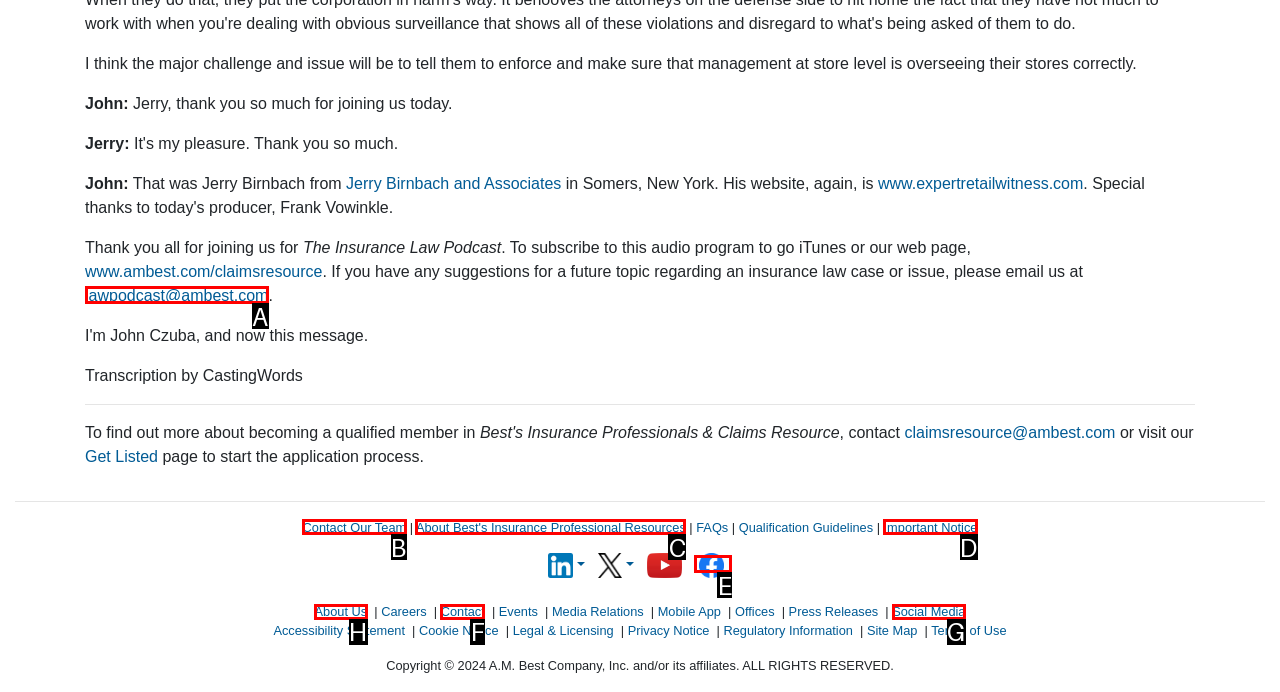Tell me which UI element to click to fulfill the given task: Check the About Us page. Respond with the letter of the correct option directly.

H